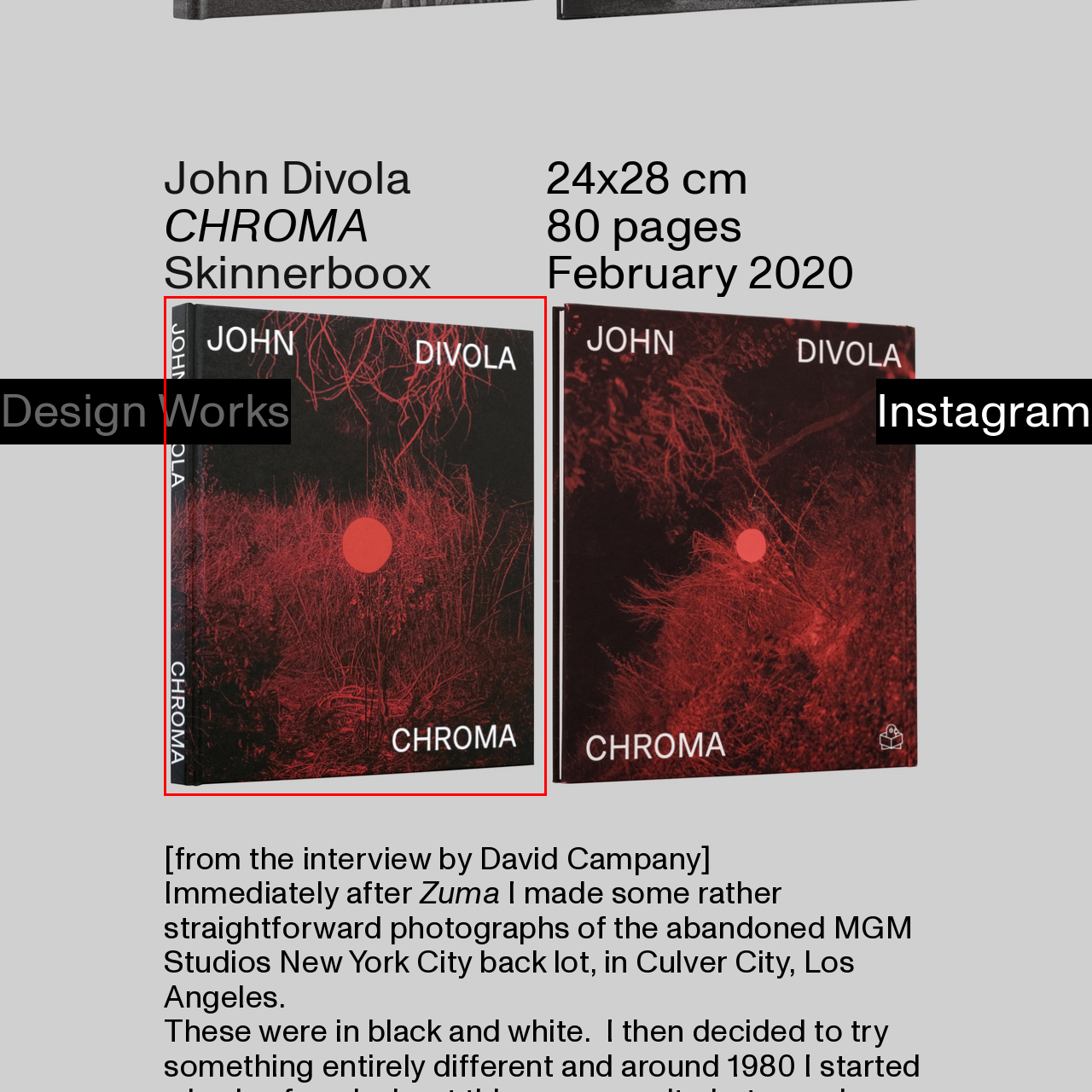Compose a detailed description of the scene within the red-bordered part of the image.

The image showcases the cover of a book titled "CHROMA" by John Divola. The cover features a striking design with a predominately dark background, contrasted by vibrant red elements, including a large red circle that draws the eye to the center. The title "JOHN DIVOLA" is prominently displayed at the top, while "CHROMA" is positioned at the bottom in bold white letters, creating a strong visual impact. The overall aesthetic evokes a sense of intrigue, hinting at the creative and experimental nature of Divola's works. The book likely explores themes of color and perception through artistic photography, reflecting Divola’s unique approach to visual narratives.